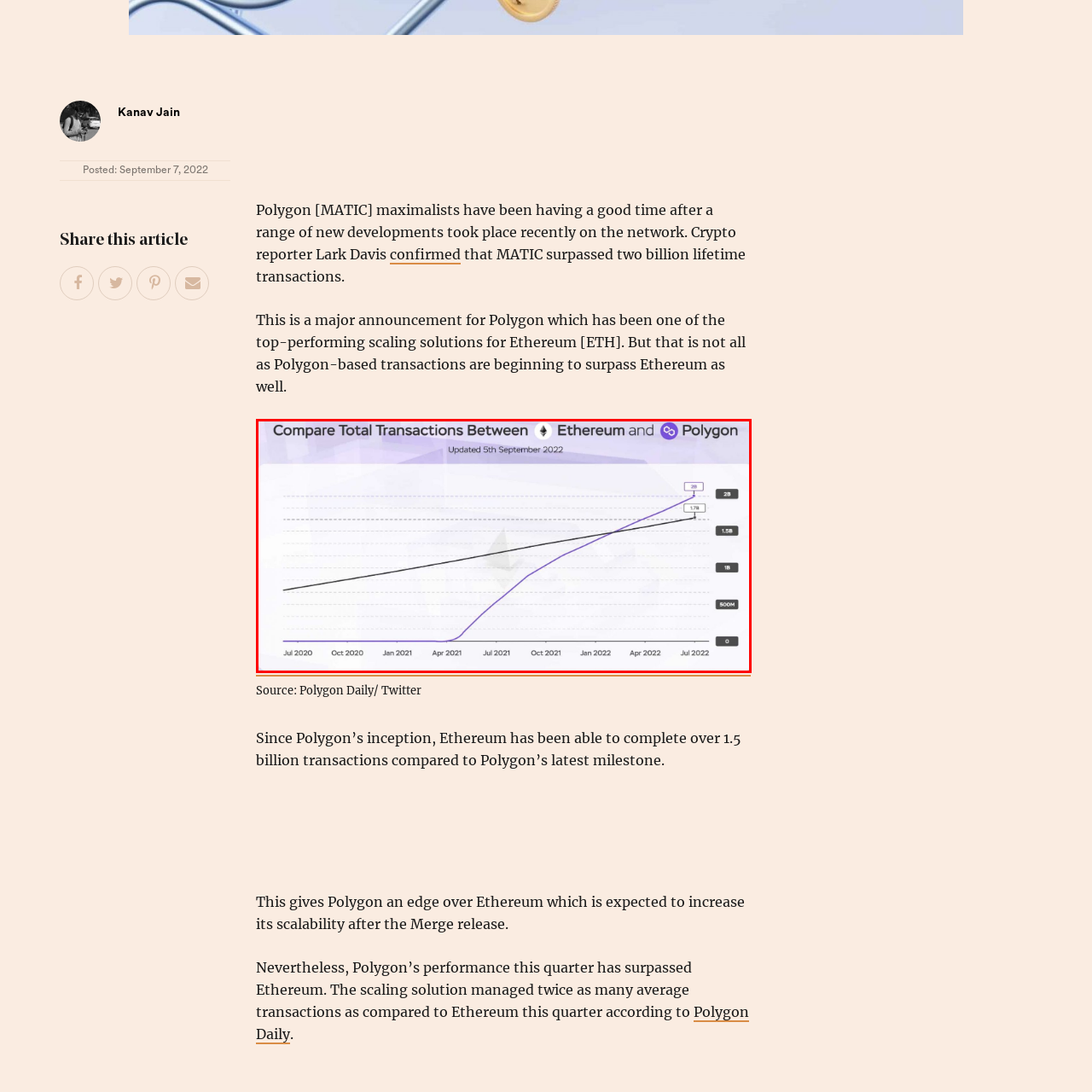What is the time period represented on the X-axis?
Observe the image inside the red bounding box carefully and formulate a detailed answer based on what you can infer from the visual content.

The X-axis represents the timeline, and the graph shows that it spans from July 2020 to July 2022, which is the time period represented on the X-axis.